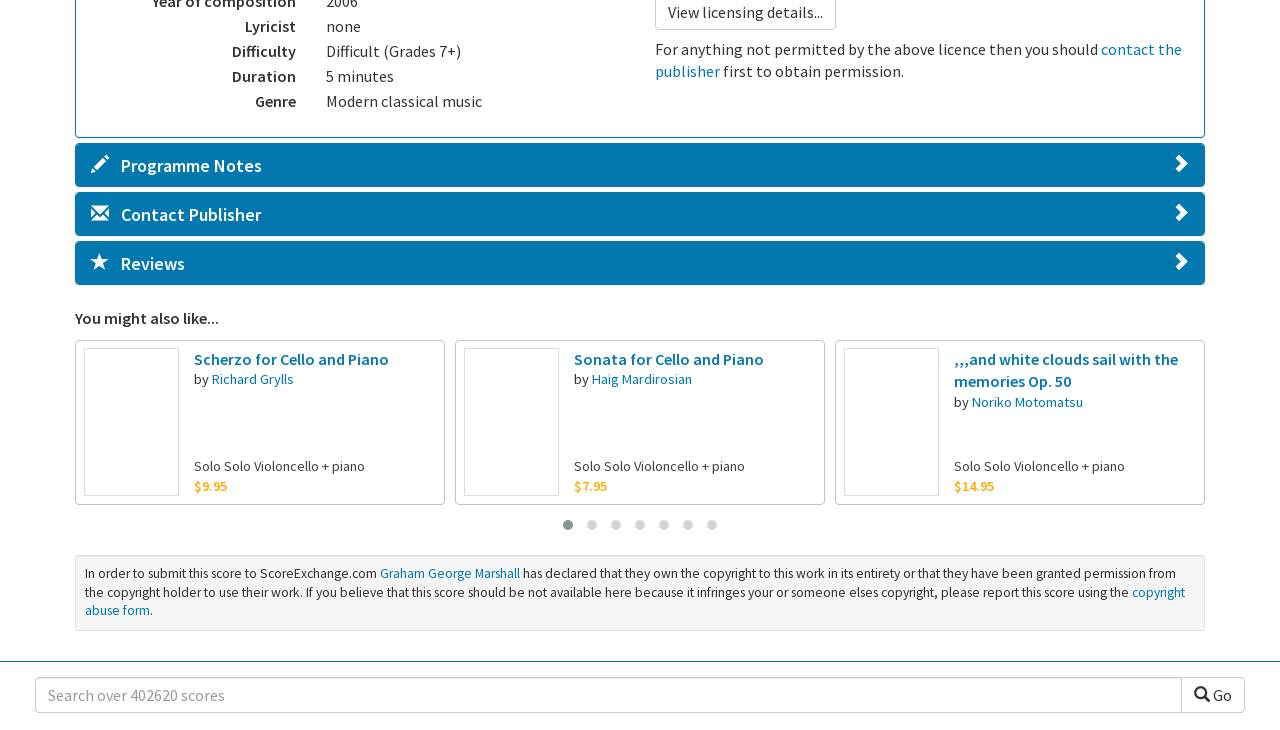Given the following UI element description: "Contact Publisher", find the bounding box coordinates in the webpage screenshot.

[0.059, 0.265, 0.941, 0.322]